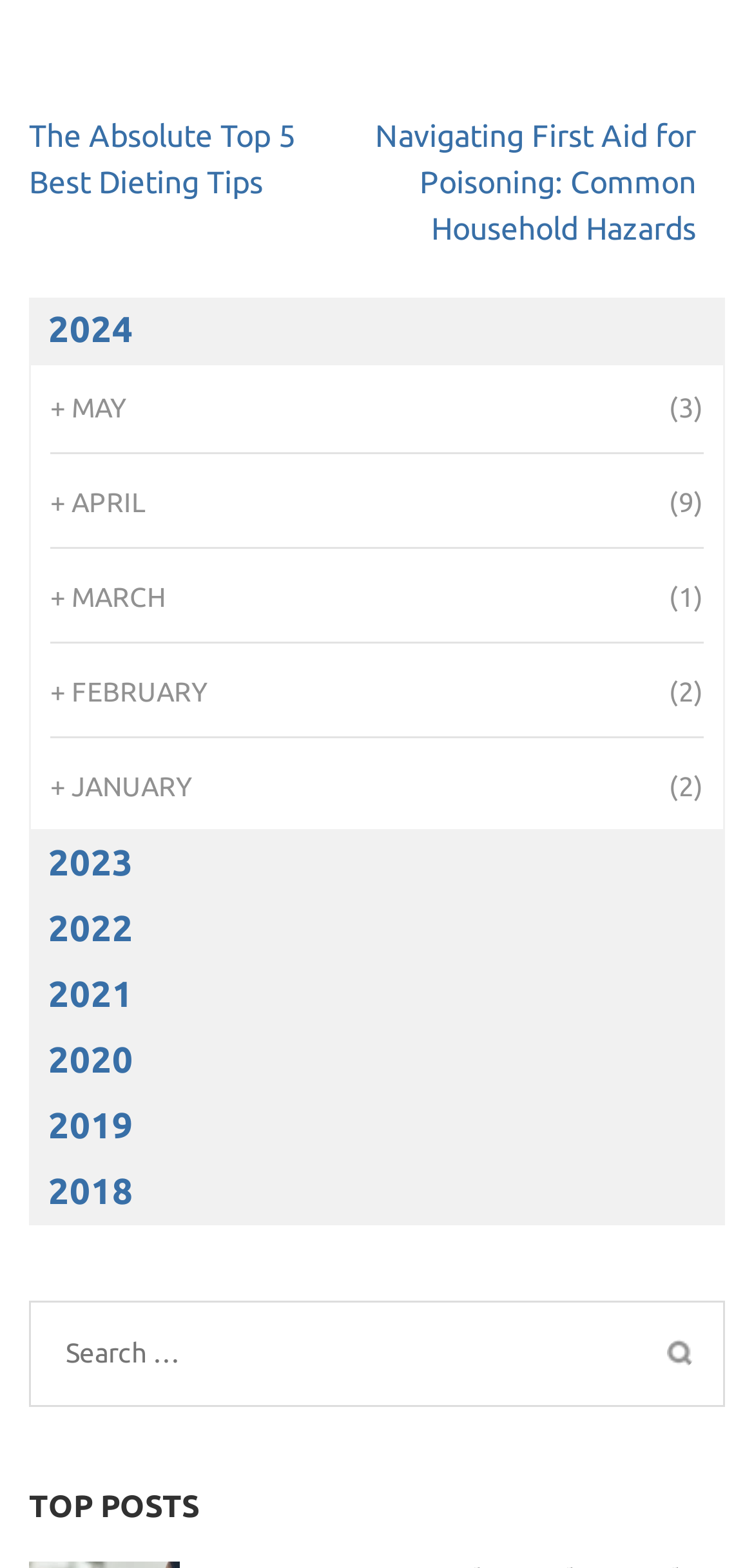Please identify the bounding box coordinates for the region that you need to click to follow this instruction: "Search for a post".

[0.087, 0.848, 0.712, 0.878]